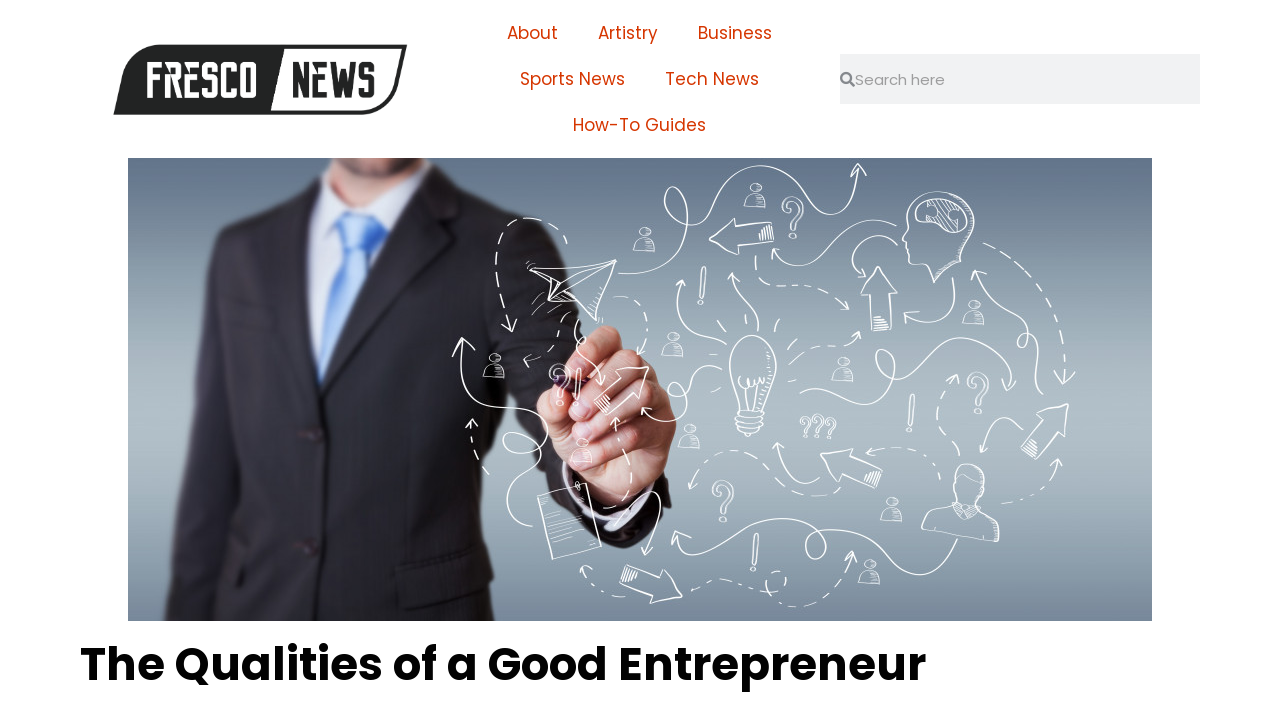Find and indicate the bounding box coordinates of the region you should select to follow the given instruction: "search for something".

[0.668, 0.076, 0.937, 0.147]